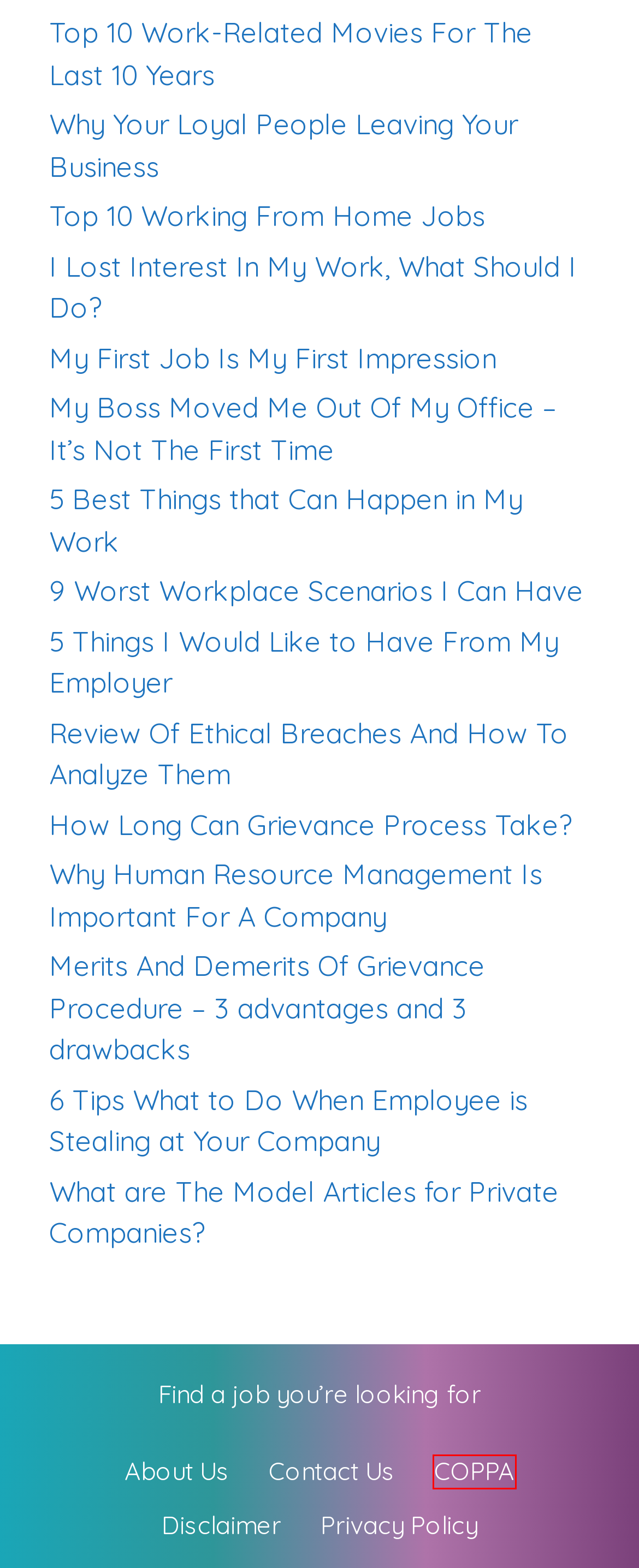Observe the screenshot of a webpage with a red bounding box highlighting an element. Choose the webpage description that accurately reflects the new page after the element within the bounding box is clicked. Here are the candidates:
A. How Long Can Grievance Process Take? – eaboute
B. Why Your Loyal People Leaving Your Business – eaboute
C. COPPA – eaboute
D. Merits And Demerits Of Grievance Procedure - 3 advantages and 3 drawbacks – eaboute
E. My Boss Moved Me Out Of My Office - It's Not The First Time – eaboute
F. 6 Tips What to Do When Employee is Stealing at Your Company – eaboute
G. 5 Best Things that Can Happen in My Work – eaboute
H. 5 Things I Would Like to Have From My Employer – eaboute

C